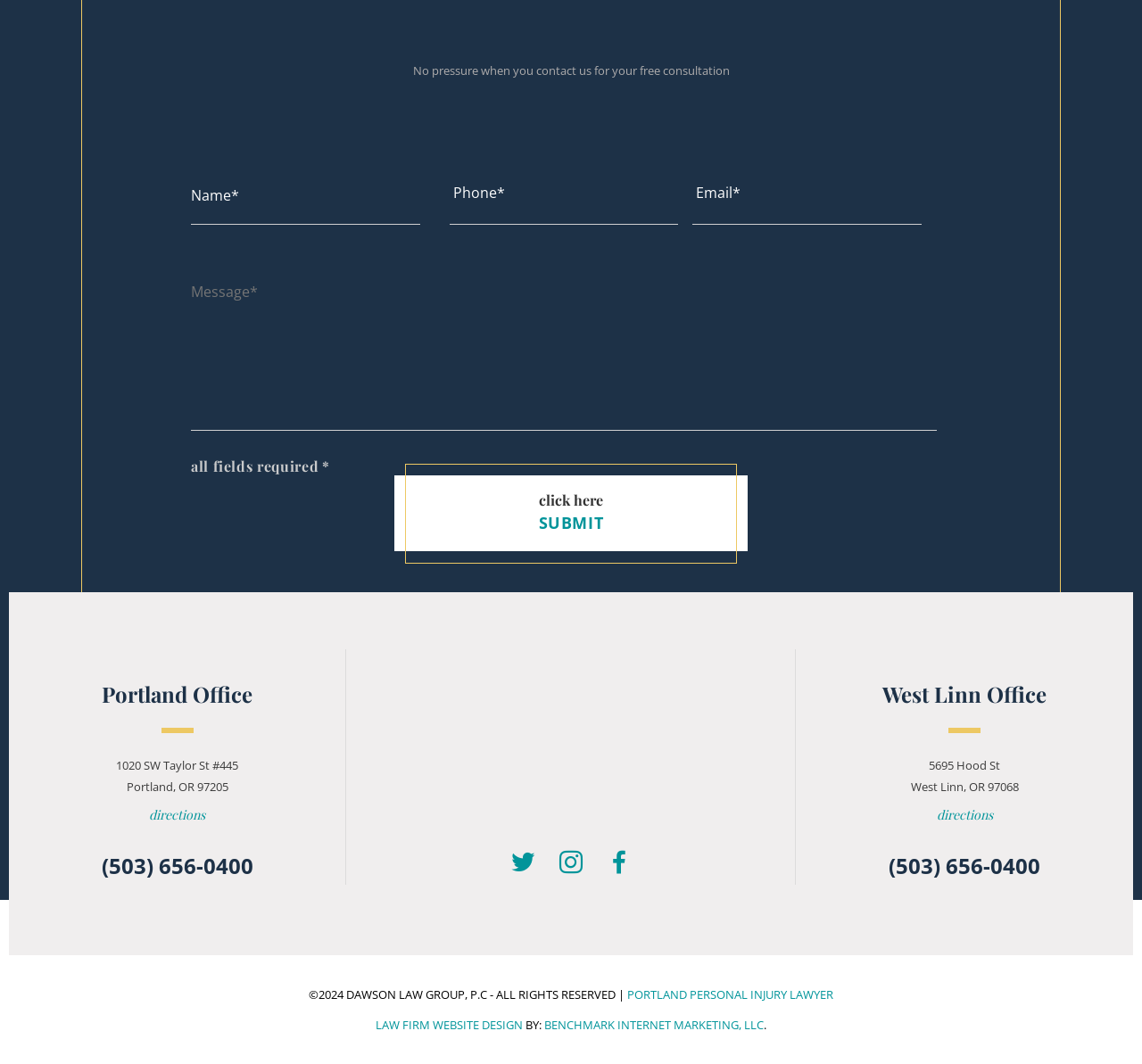How many offices does the law firm have?
Based on the screenshot, respond with a single word or phrase.

2